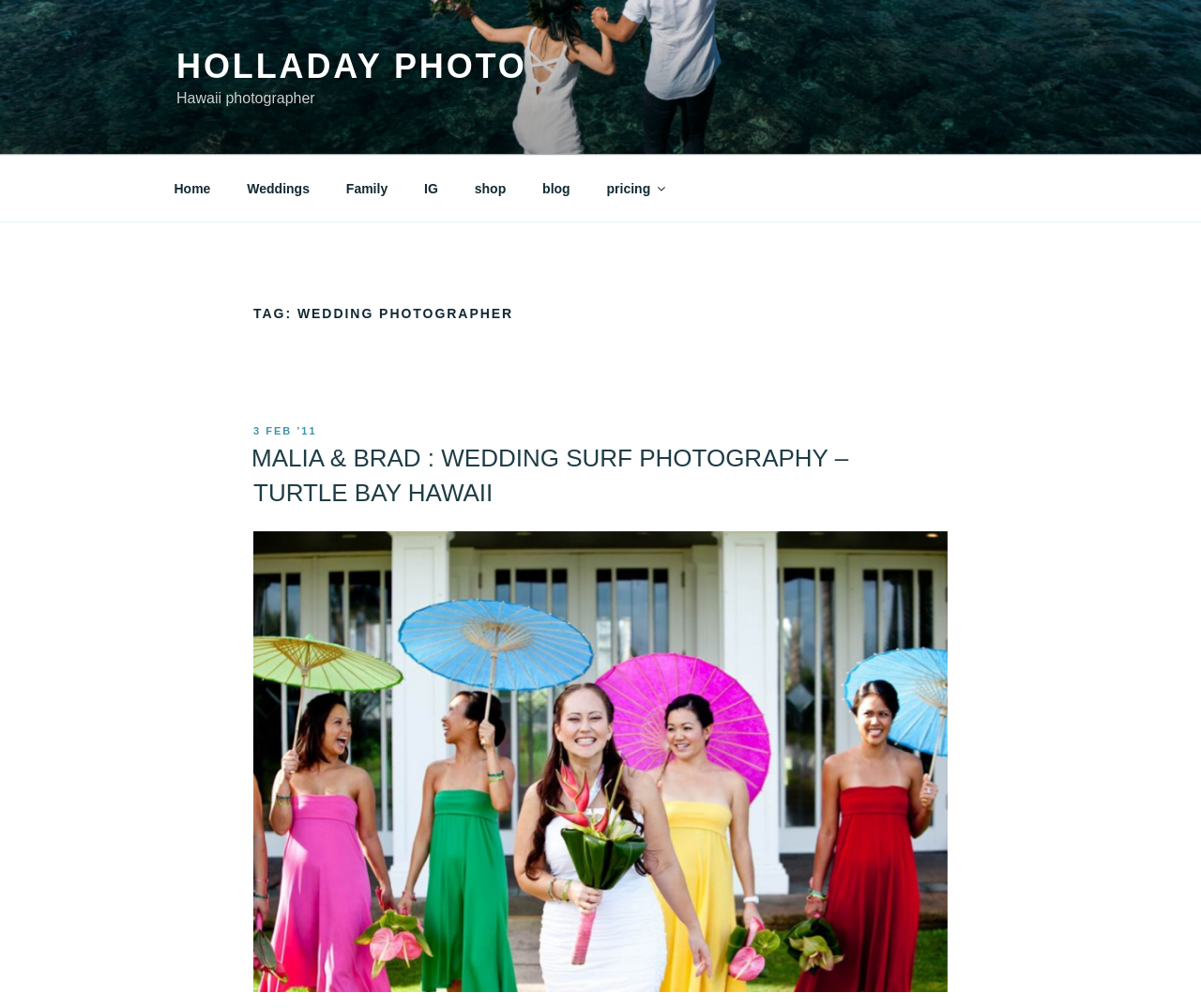Identify the bounding box coordinates of the section that should be clicked to achieve the task described: "check pricing".

[0.491, 0.164, 0.566, 0.21]